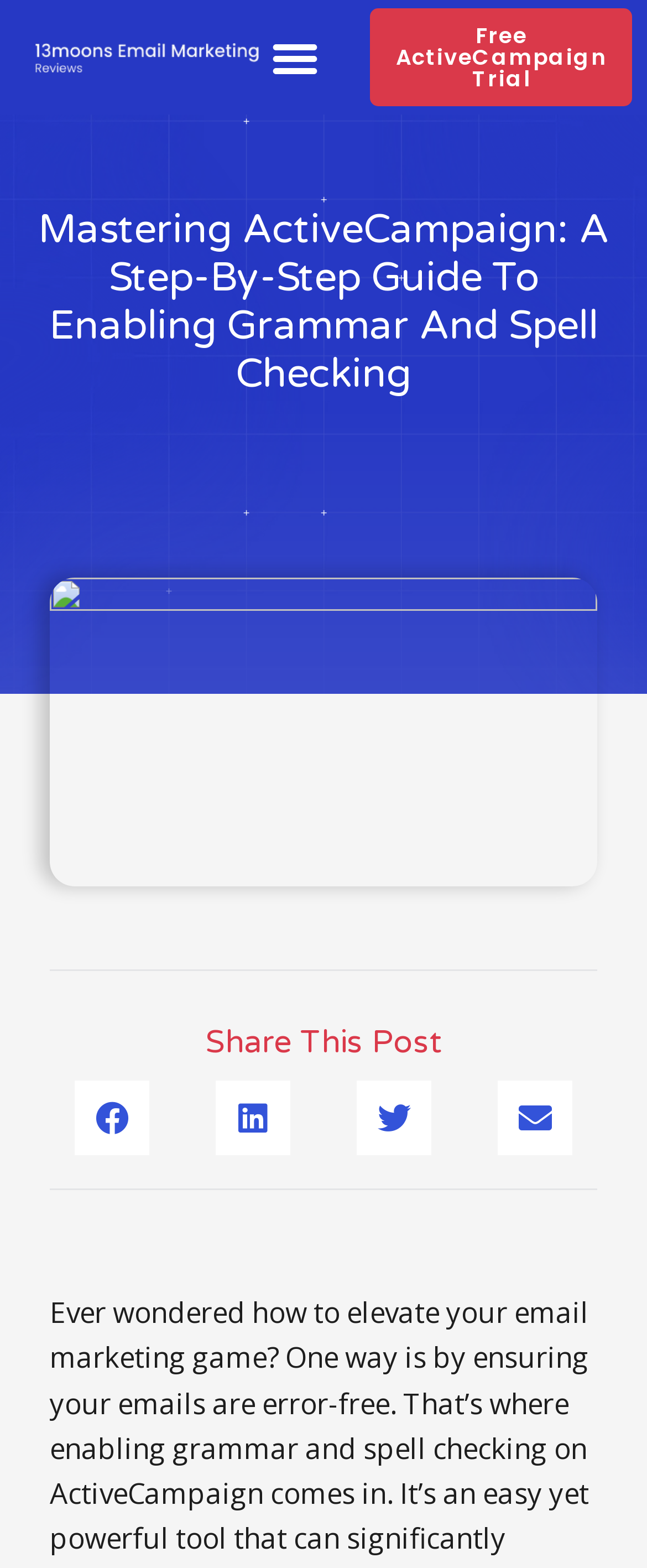Find the bounding box of the UI element described as: "aria-label="Share on linkedin"". The bounding box coordinates should be given as four float values between 0 and 1, i.e., [left, top, right, bottom].

[0.333, 0.689, 0.449, 0.737]